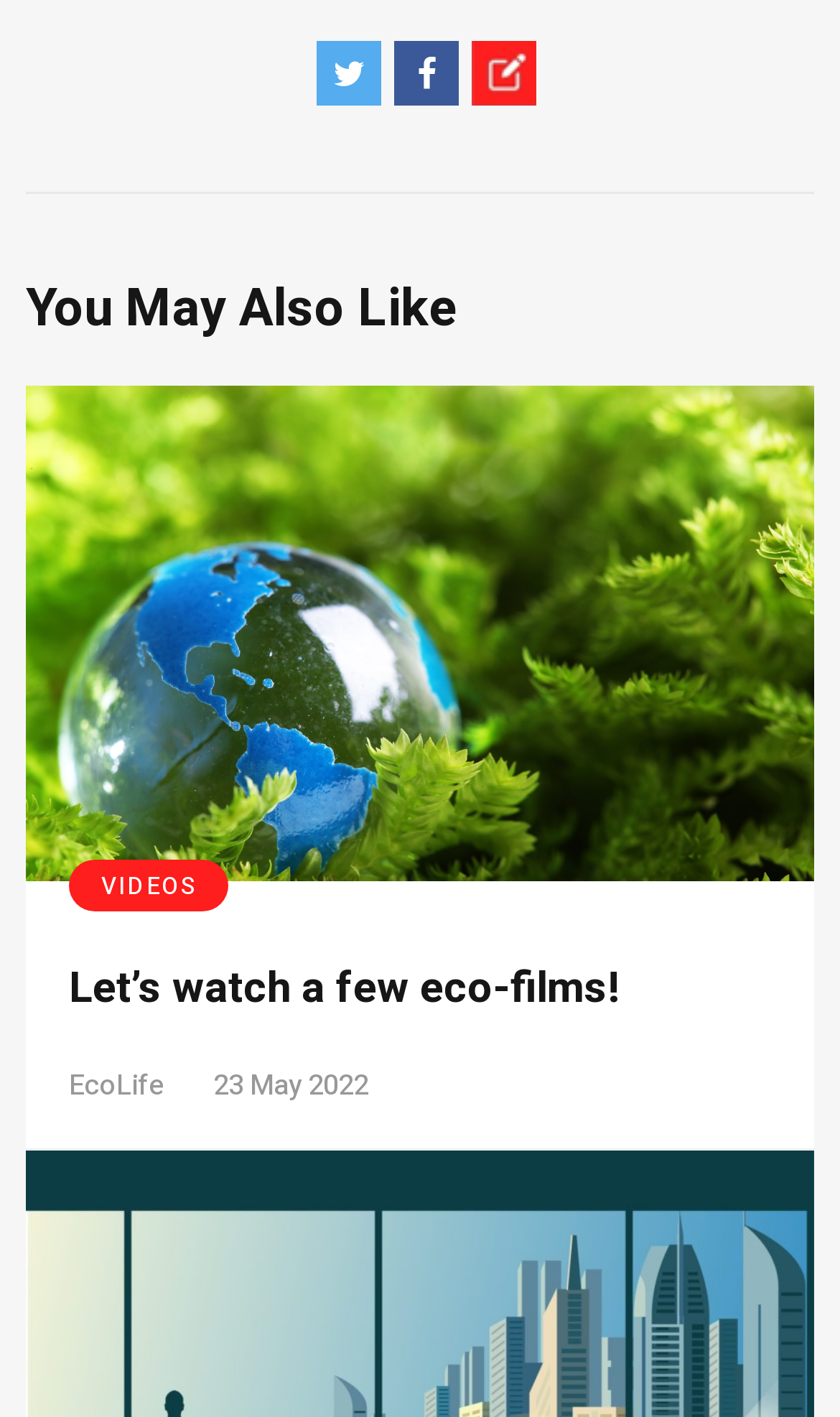Please look at the image and answer the question with a detailed explanation: How many sections are there in the webpage?

I analyzed the webpage and found two distinct sections: the top section with links and the bottom section with articles. Therefore, there are 2 sections in the webpage.